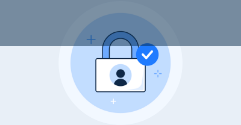Carefully observe the image and respond to the question with a detailed answer:
What is the color of the checkmark circle?

The question asks about the color of the checkmark circle in the image. According to the caption, there is a checkmark in a bright blue circle, which reinforces the idea of compliance and approval. Hence, the answer is bright blue.